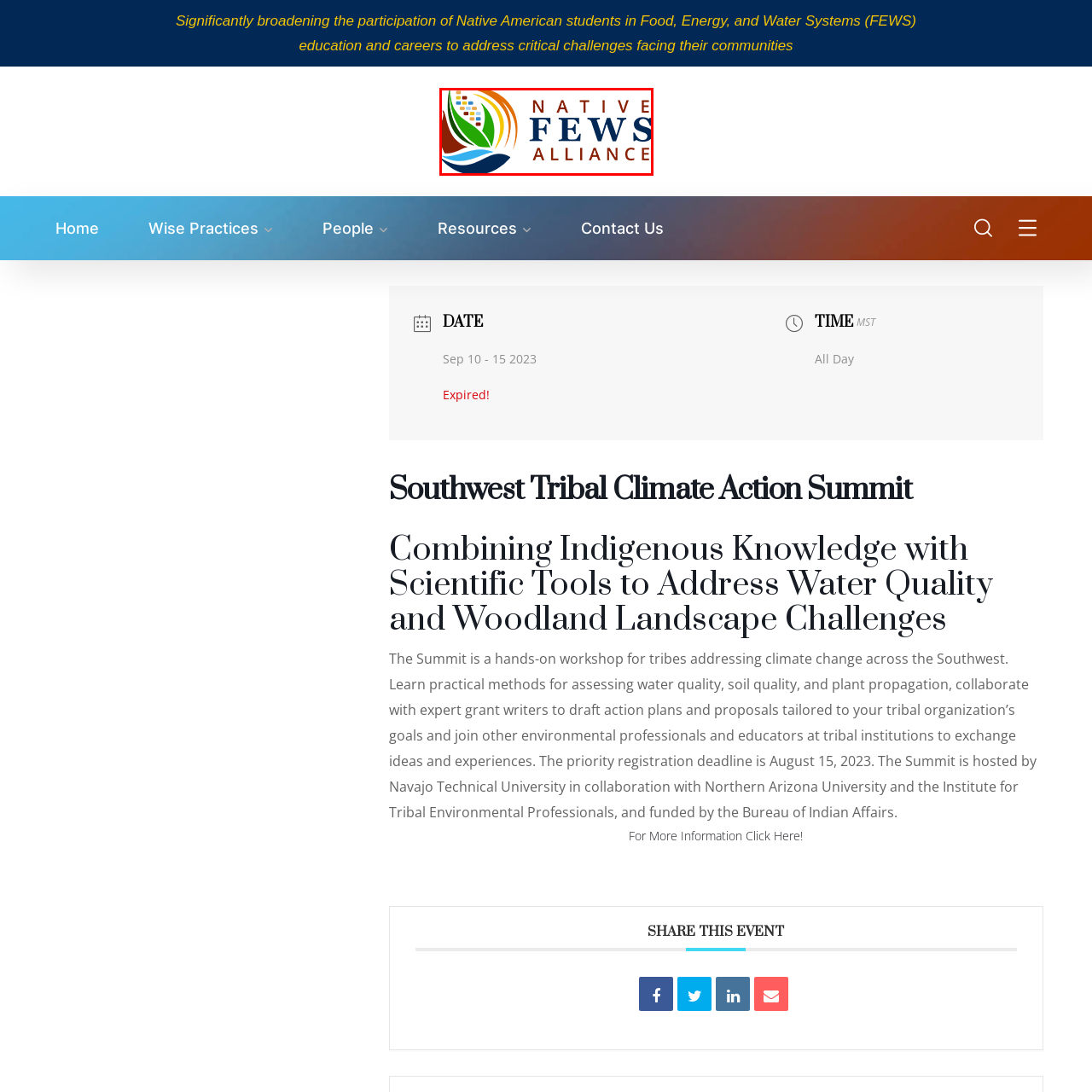Inspect the area marked by the red box and provide a short answer to the question: What is the main focus of the Native FEWS Alliance?

Native American students in FEWS education and careers